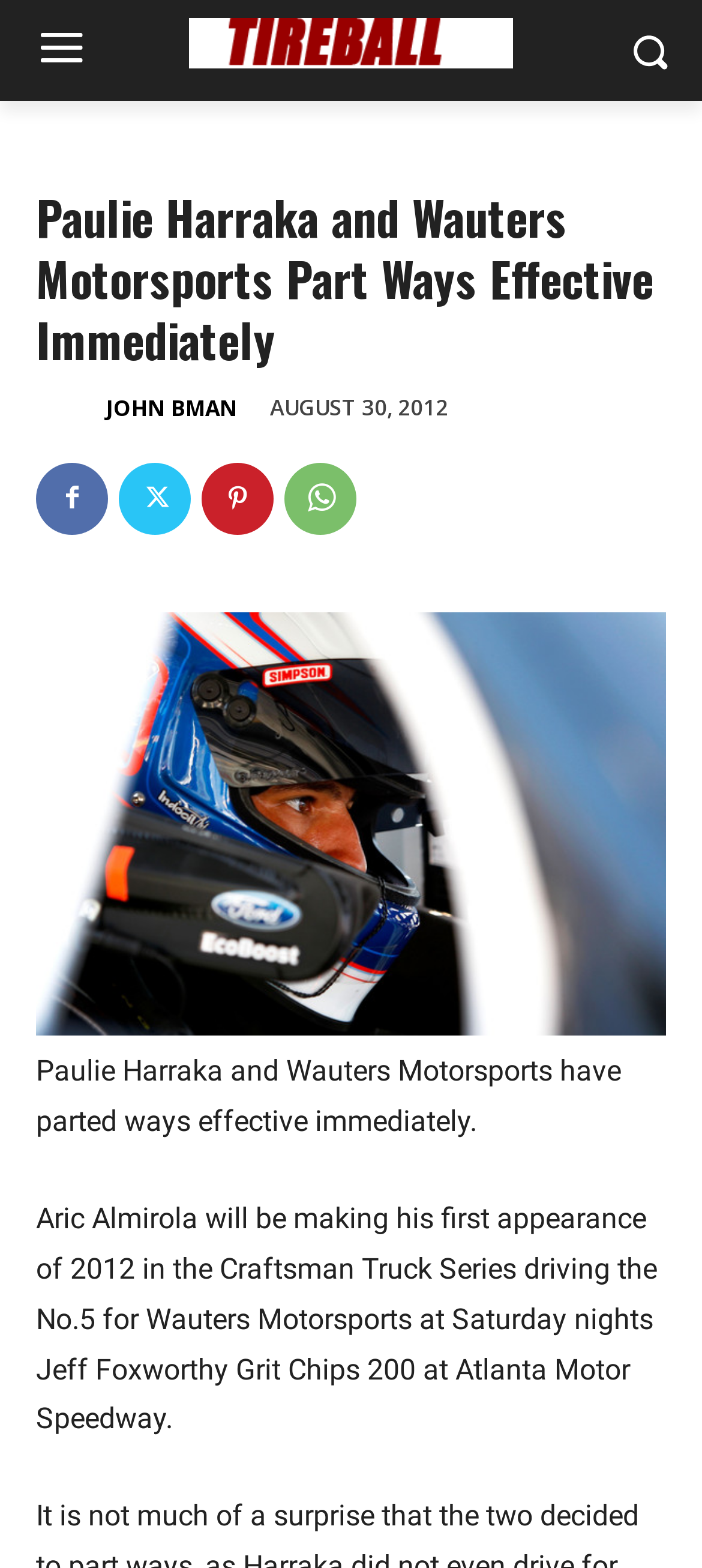Refer to the image and provide a thorough answer to this question:
What is the name of the event where Aric Almirola will be driving?

The answer can be found in the second sentence of the article, which states 'Aric Almirola will be making his first appearance of 2012 in the Craftsman Truck Series driving the No.5 for Wauters Motorsports at Saturday nights Jeff Foxworthy Grit Chips 200 at Atlanta Motor Speedway.'